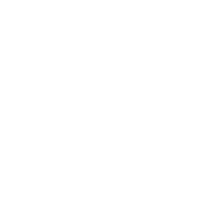What connectivity options are available on the device?
Please respond to the question with a detailed and thorough explanation.

The device has connectivity options such as HDMI and USB, as mentioned in the caption, which enables users to connect various devices and peripherals to the interactive board.